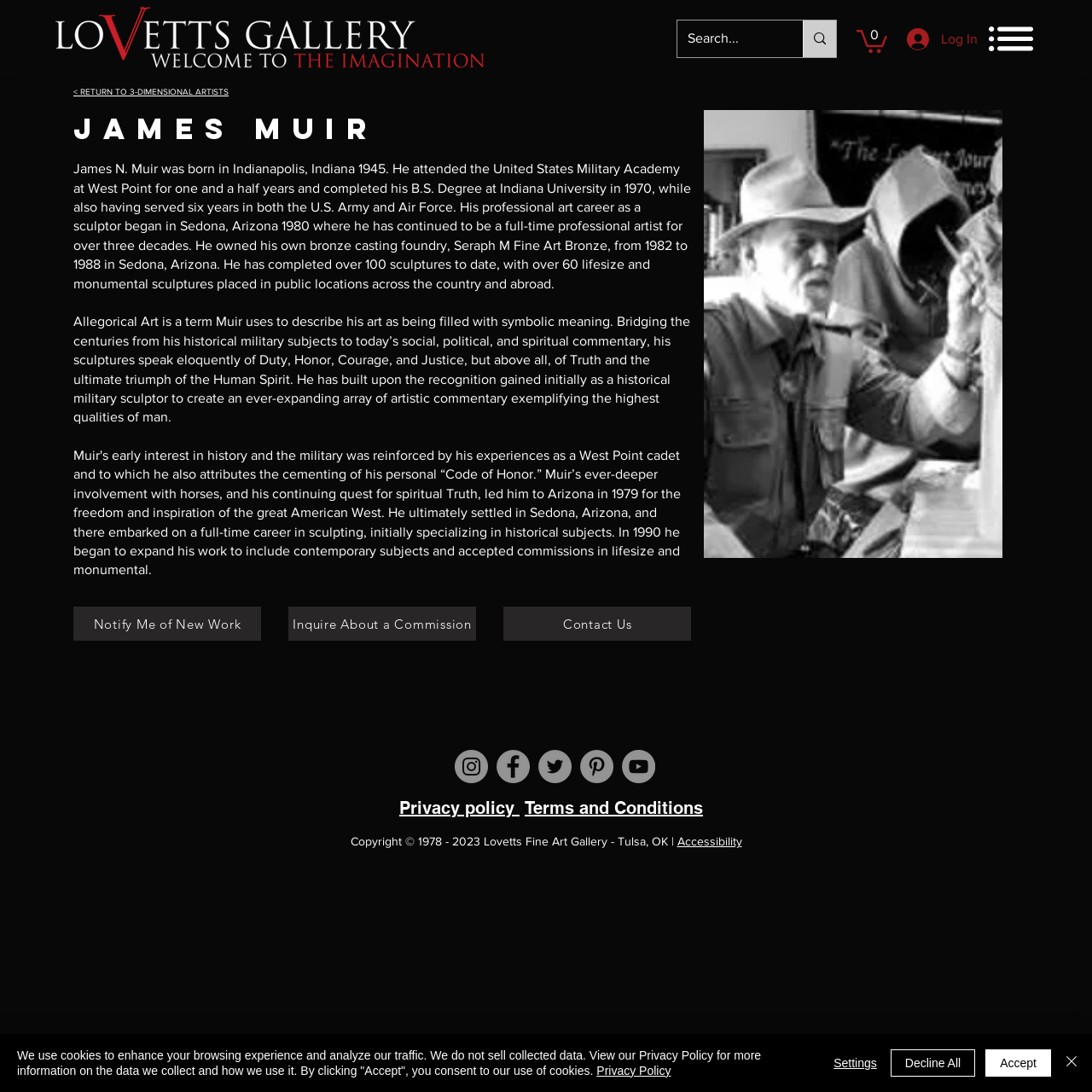Can users search for something on the webpage?
Please respond to the question with a detailed and thorough explanation.

The webpage has a search box with a 'Search...' placeholder, indicating that users can search for something on the webpage. There is also a 'Search...' button next to the search box.